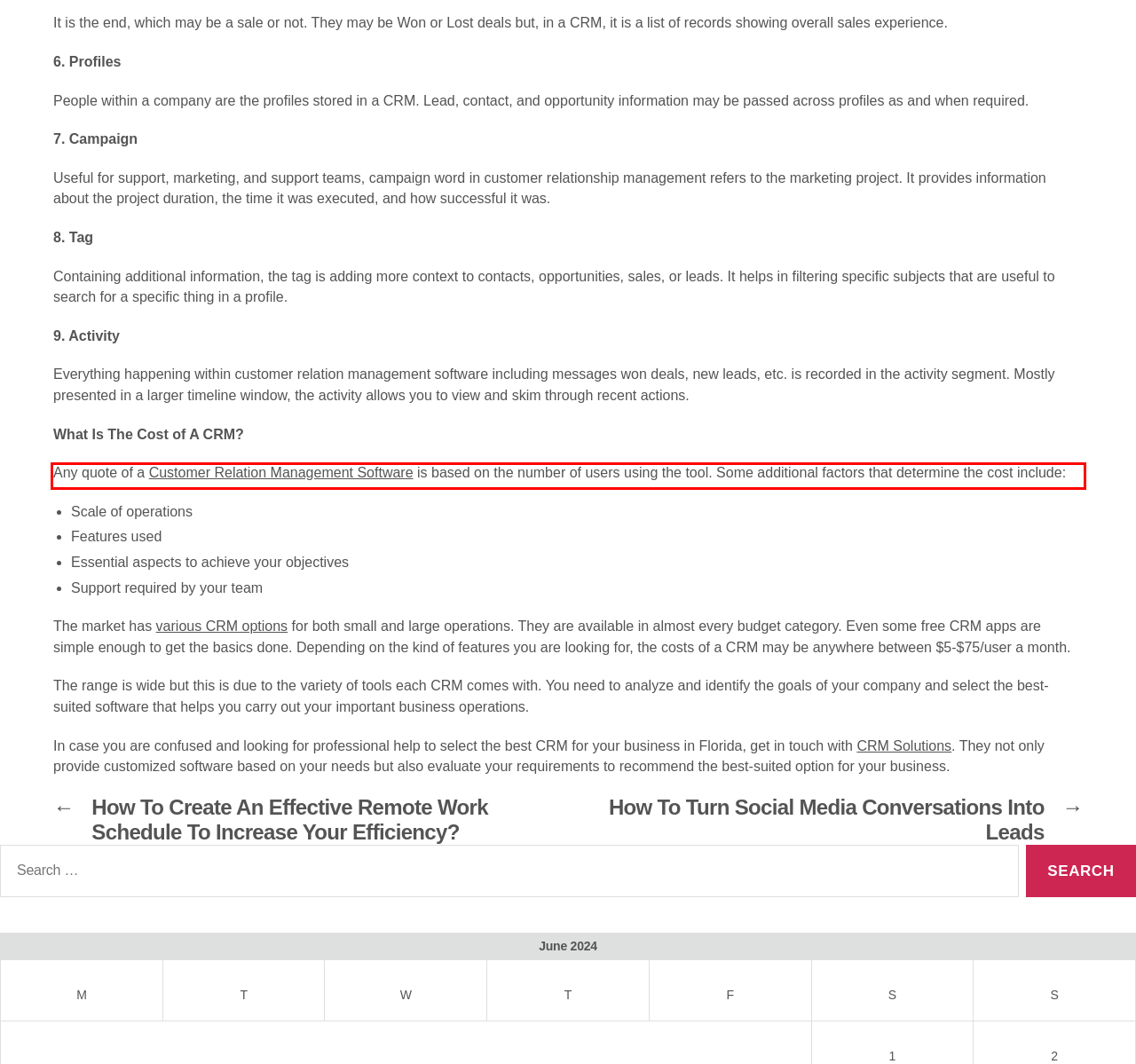Identify and transcribe the text content enclosed by the red bounding box in the given screenshot.

Any quote of a Customer Relation Management Software is based on the number of users using the tool. Some additional factors that determine the cost include: